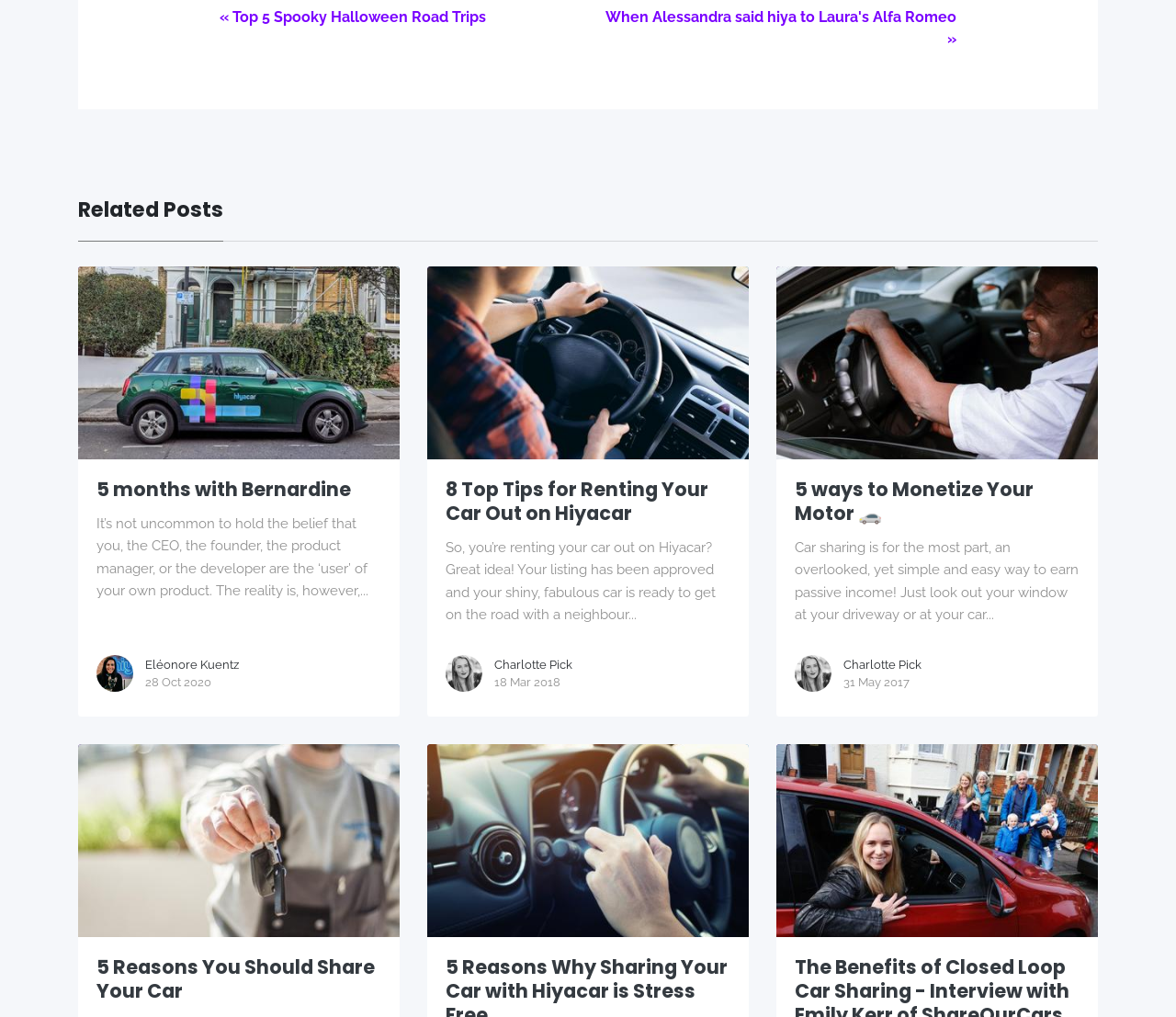How many links are there in the webpage?
Respond with a short answer, either a single word or a phrase, based on the image.

10